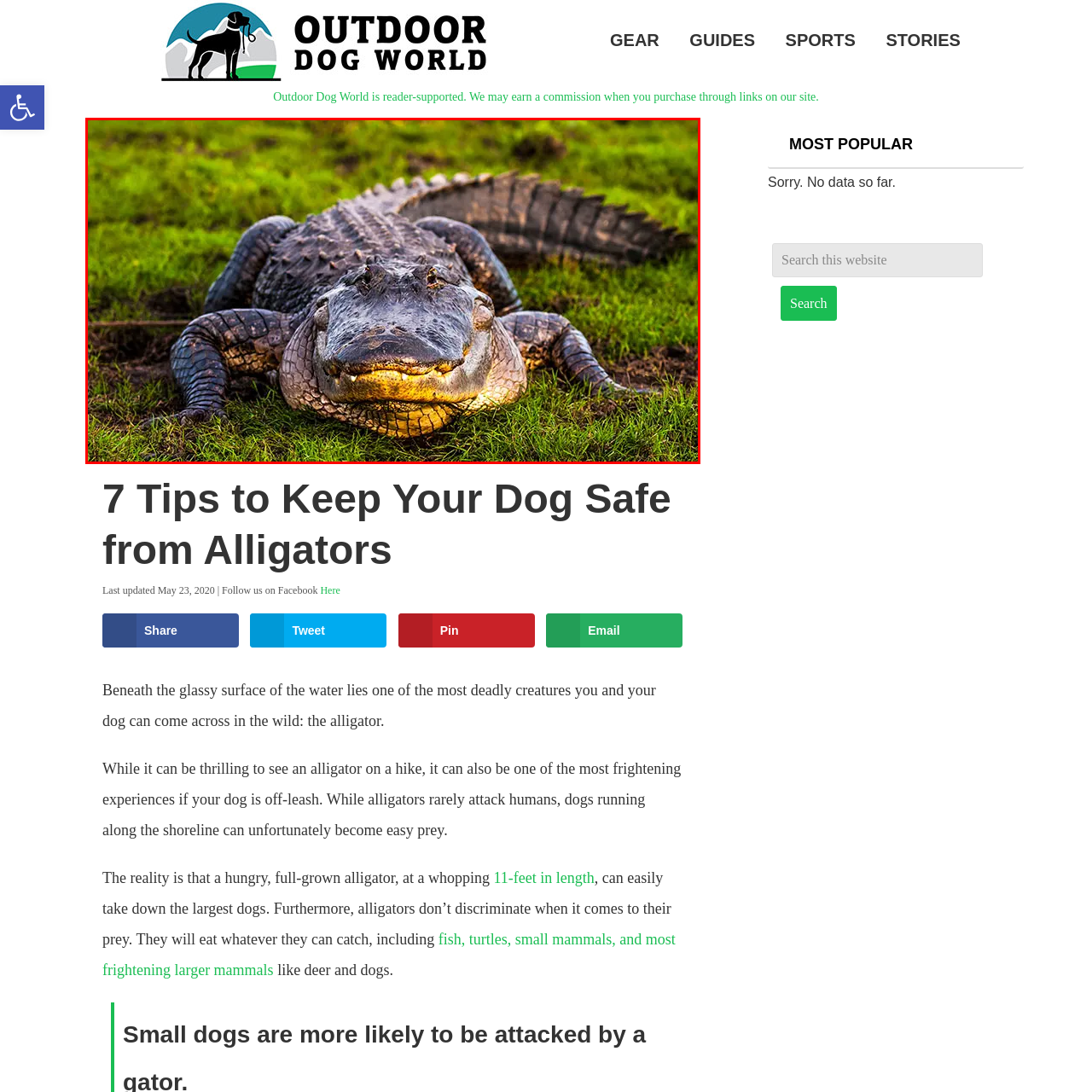Provide an in-depth caption for the image inside the red boundary.

The image depicts a large alligator resting on lush green grass, showcasing its rugged, textured skin and powerful physique. The alligator's mouth is slightly open, revealing sharp teeth, while its eyes are alert, giving it a watchful appearance. This scene emphasizes the natural habitat of alligators, which can often be found near water bodies. The image serves as a reminder of the potential dangers that these reptiles pose, particularly to pets like dogs, especially in areas where they coexist with alligators. This visual context aligns with the article's focus on tips for keeping dogs safe from alligator encounters.